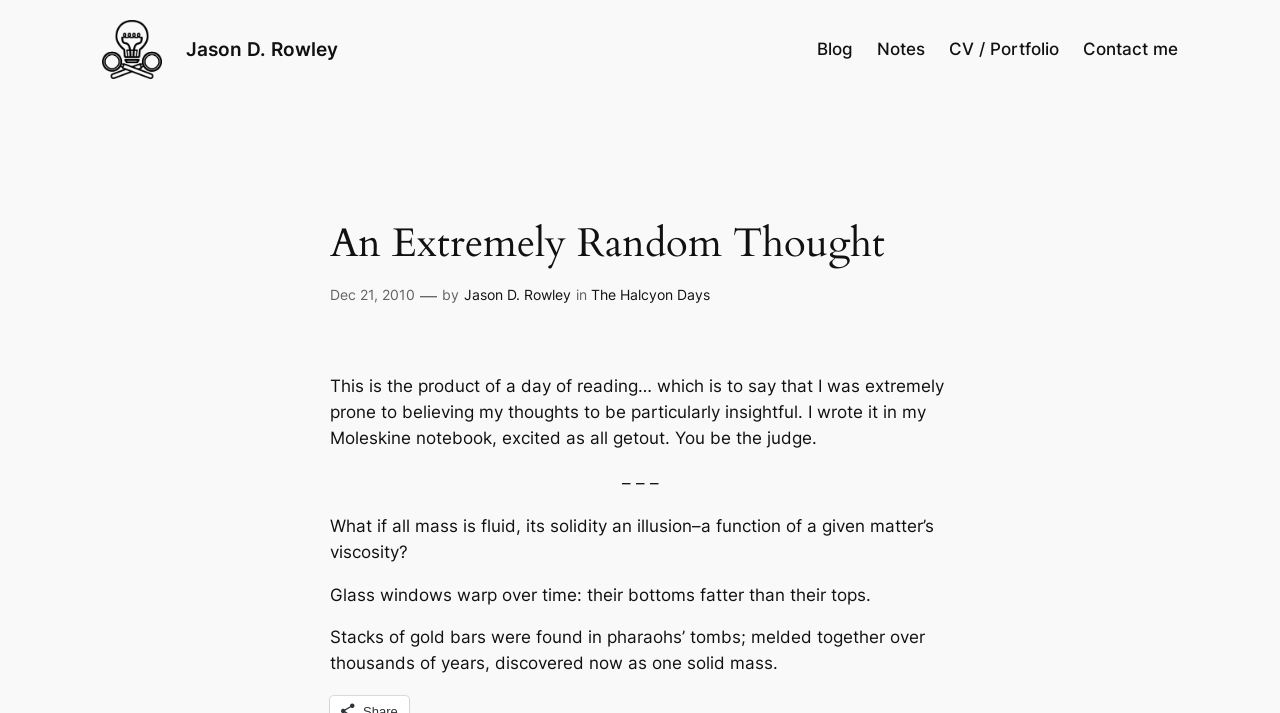Predict the bounding box coordinates of the area that should be clicked to accomplish the following instruction: "visit The Halcyon Days". The bounding box coordinates should consist of four float numbers between 0 and 1, i.e., [left, top, right, bottom].

[0.462, 0.402, 0.555, 0.426]